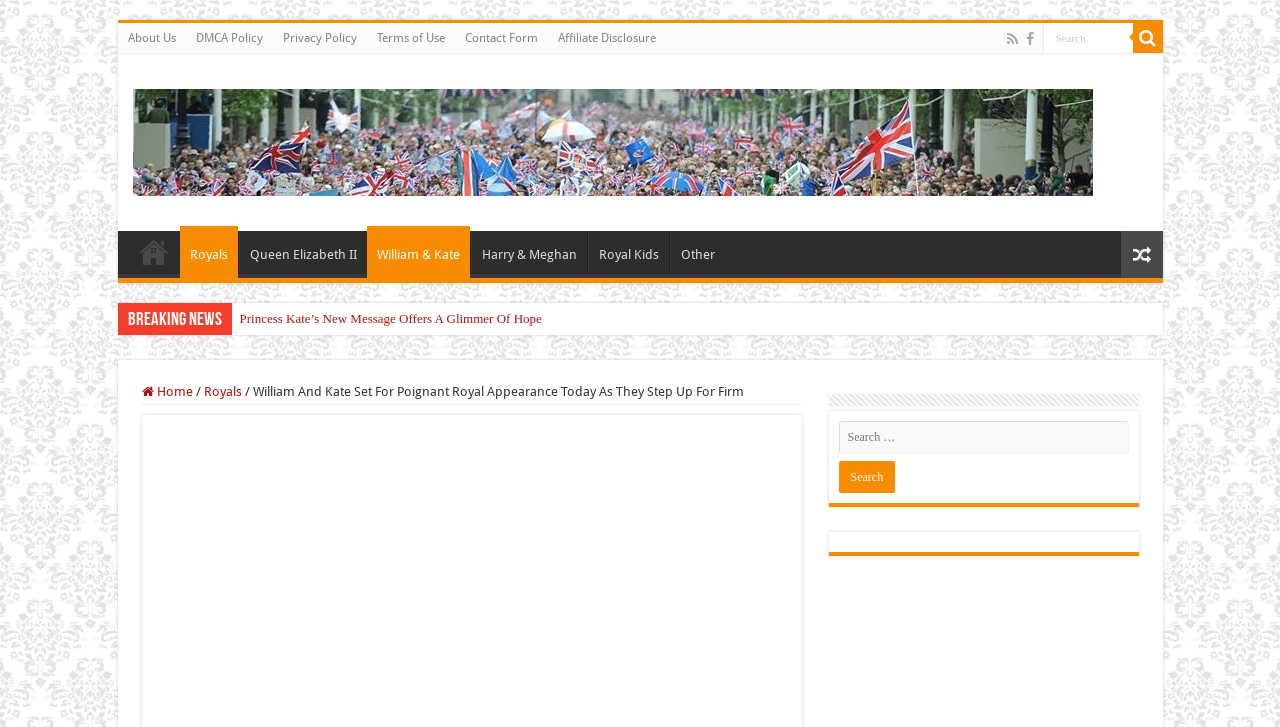Provide an in-depth caption for the webpage.

The webpage appears to be a news article or blog post about the British royal family, specifically Prince William and Kate. At the top of the page, there is a navigation menu with links to "About Us", "DMCA Policy", "Privacy Policy", "Terms of Use", "Contact Form", and "Affiliate Disclosure". Next to the navigation menu, there is a search bar with a magnifying glass icon and a button labeled "Search".

Below the navigation menu, there is a large heading that reads "The Royal Story" with an image of a royal crest or logo. Underneath the heading, there are links to various categories, including "Home", "Royals", "Queen Elizabeth II", "William & Kate", "Harry & Meghan", "Royal Kids", and "Other".

To the right of the categories, there is a section with a "Breaking News" label, followed by a list of news article links with titles such as "Princess Kate’s New Message Offers A Glimmer Of Hope", "Princess Anne’s White Flared Pants Come Directly From Daughter Zara Tindall’s Closet", and "William And Kate To Make Major Decision On George, Charlotte And Louis". These links are arranged in a vertical column, with the most recent article at the top.

At the bottom of the page, there is a complementary section with a search bar and a button labeled "Search". This section appears to be a duplicate of the search bar at the top of the page.

Overall, the webpage is focused on providing news and information about the British royal family, with a particular emphasis on Prince William and Kate. The layout is organized and easy to navigate, with clear headings and concise article titles.